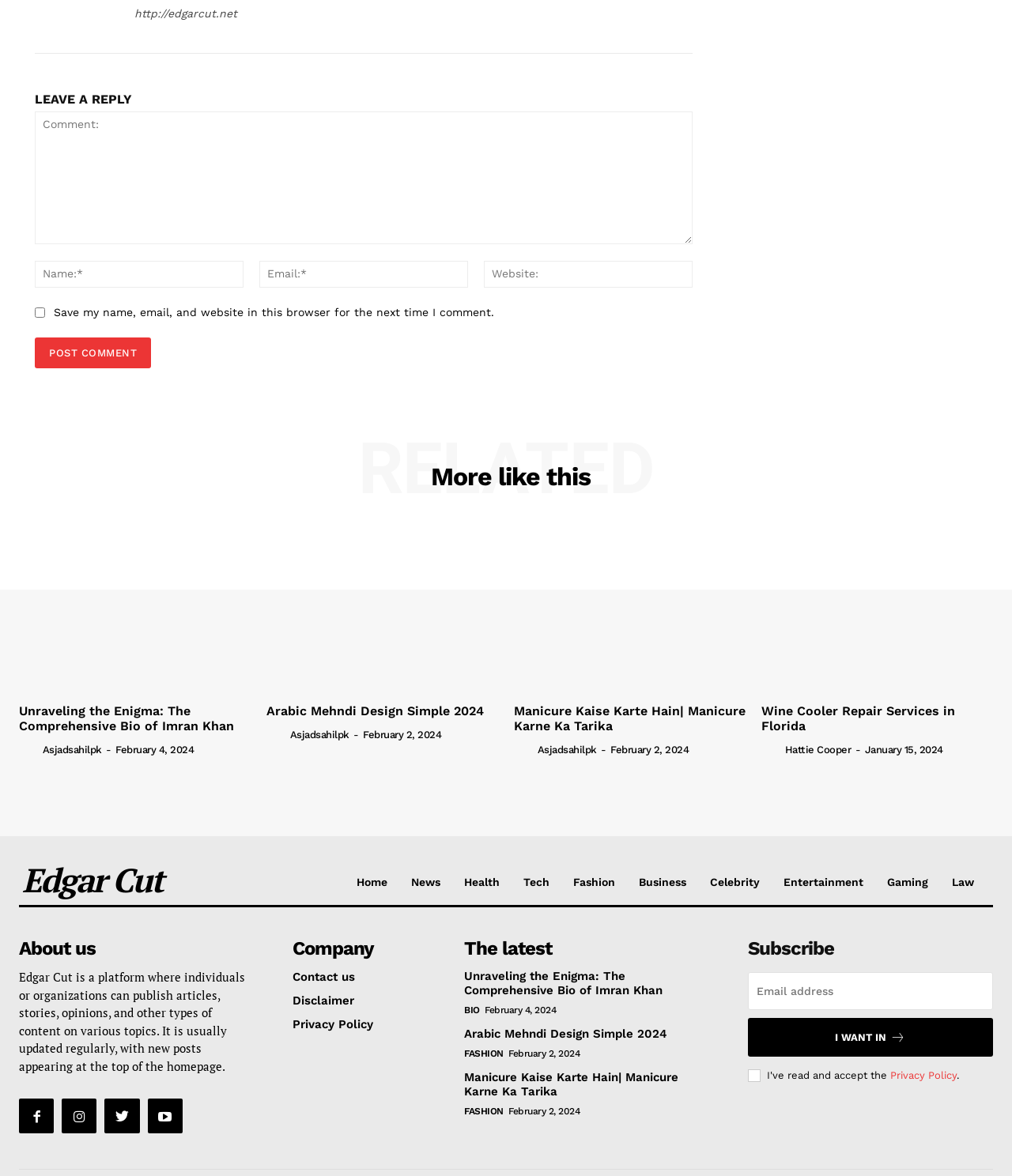Determine the bounding box coordinates for the element that should be clicked to follow this instruction: "Subscribe with email". The coordinates should be given as four float numbers between 0 and 1, in the format [left, top, right, bottom].

[0.739, 0.827, 0.981, 0.859]